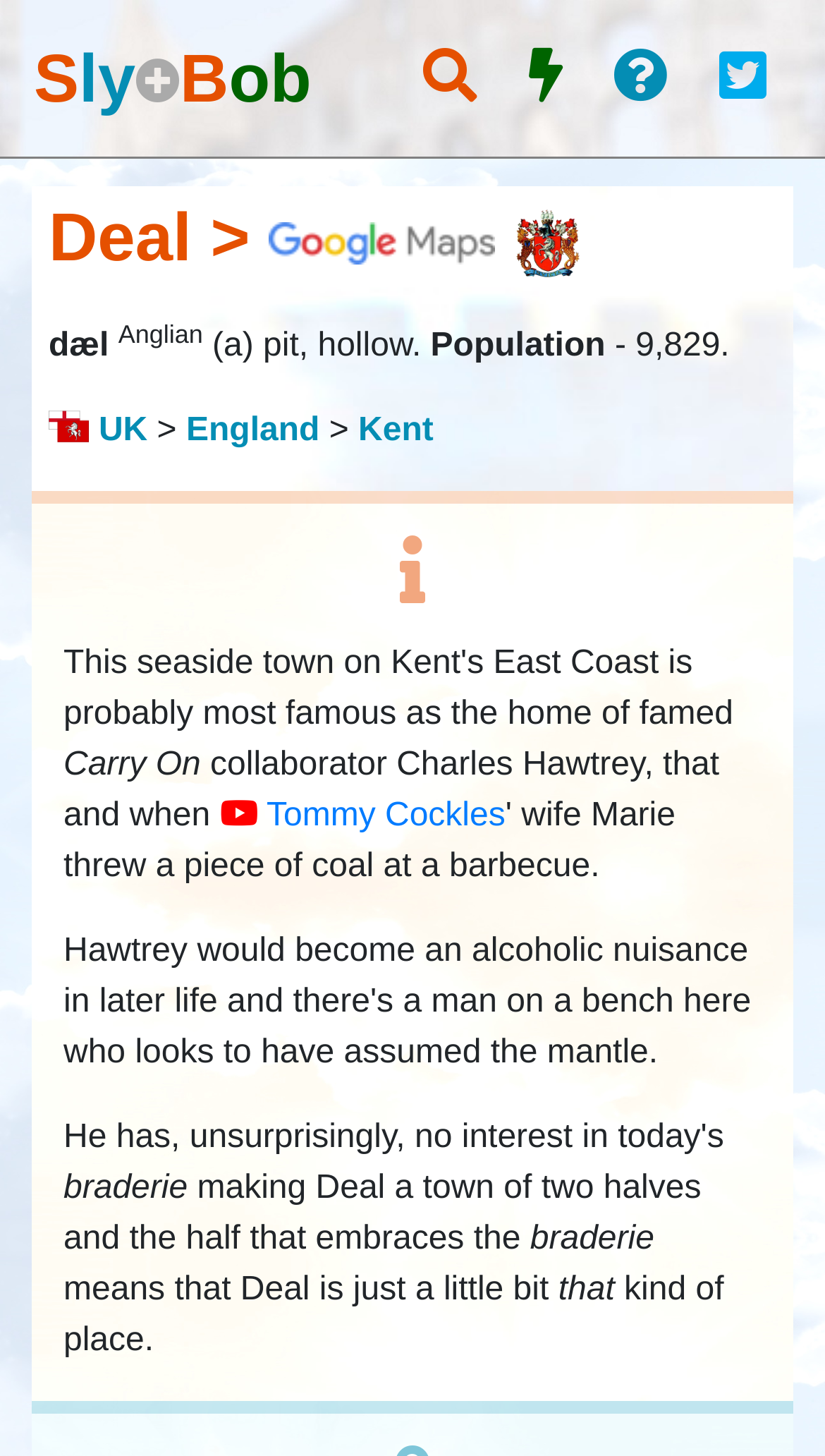Answer the question using only one word or a concise phrase: What is the name of the town described on this webpage?

Deal